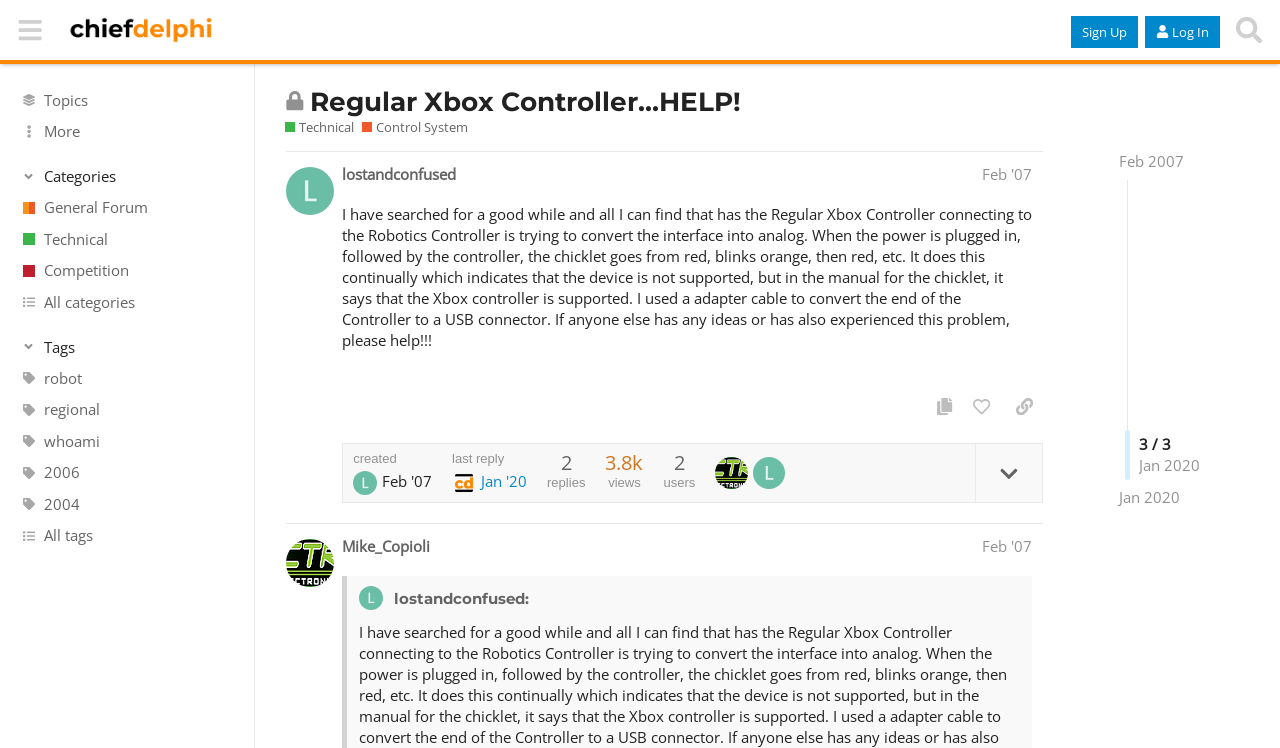Please find and generate the text of the main header of the webpage.

Regular Xbox Controller…HELP!